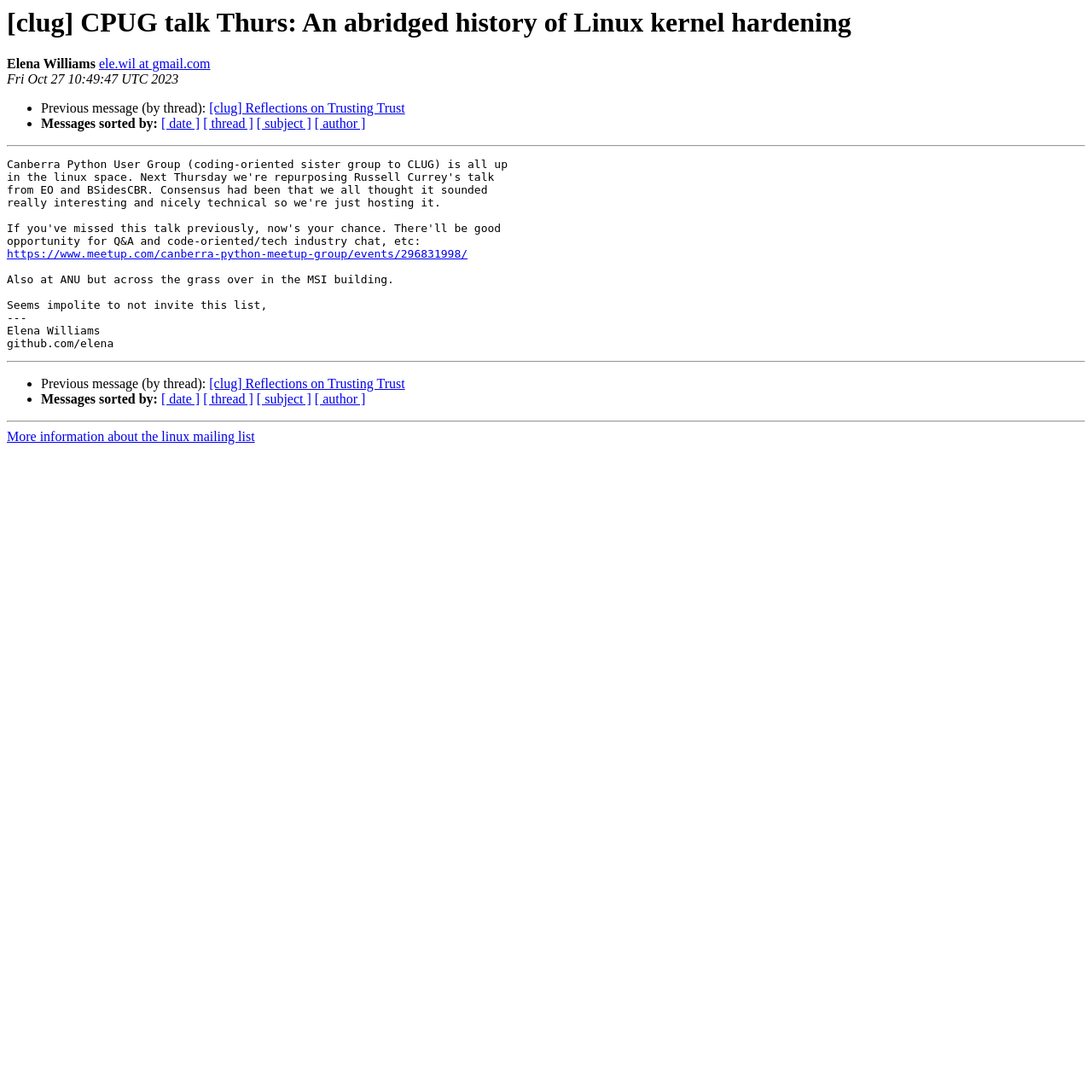Pinpoint the bounding box coordinates of the element that must be clicked to accomplish the following instruction: "View the author's email". The coordinates should be in the format of four float numbers between 0 and 1, i.e., [left, top, right, bottom].

[0.091, 0.052, 0.193, 0.065]